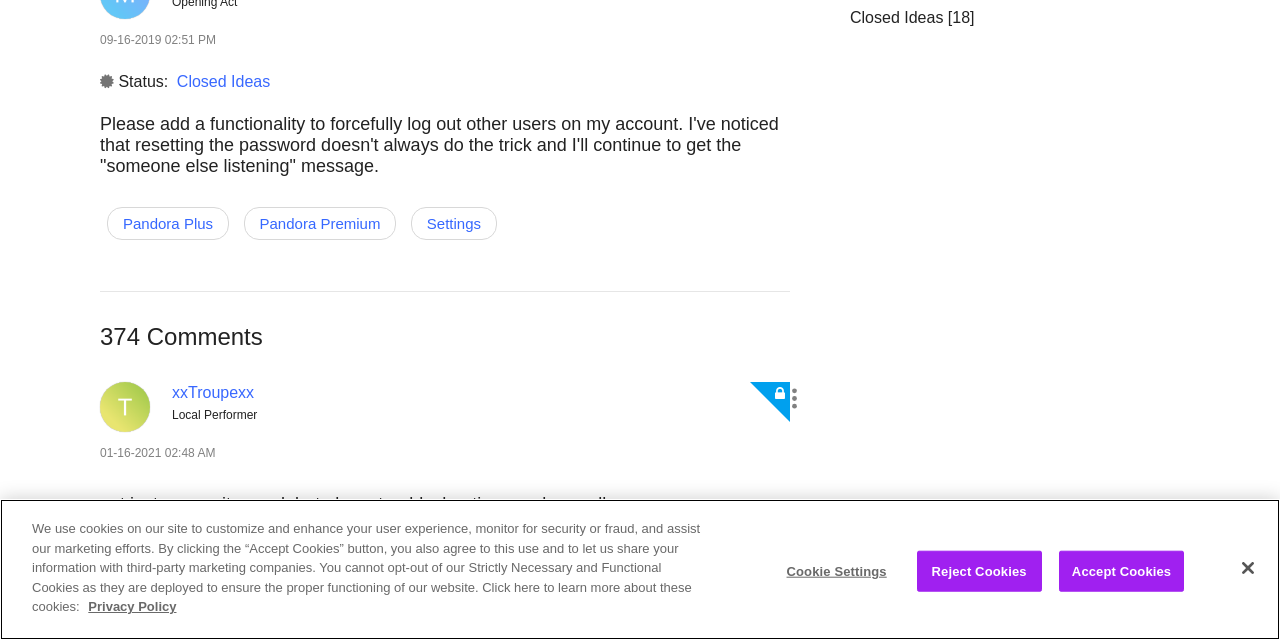Using the element description: "Accept Cookies", determine the bounding box coordinates. The coordinates should be in the format [left, top, right, bottom], with values between 0 and 1.

[0.827, 0.86, 0.925, 0.925]